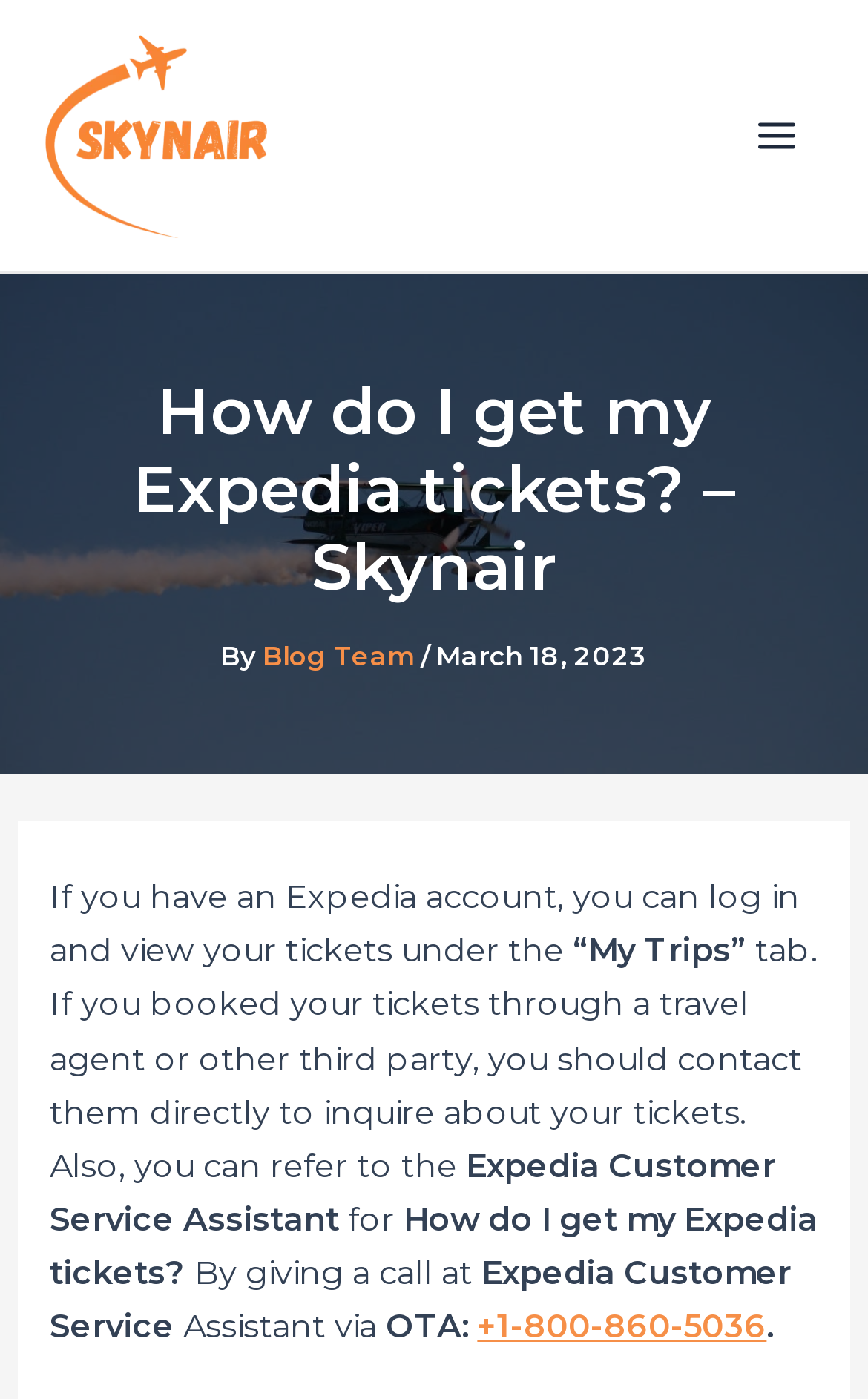Generate a thorough description of the webpage.

The webpage is about providing information on how to get Expedia tickets. At the top left, there is a link to "Skynair" accompanied by an image. On the top right, there is a button labeled "Main Menu" with an image next to it. 

Below the top section, there is a heading that reads "How do I get my Expedia tickets? – Skynair". Underneath the heading, there is a byline that includes the text "By" followed by a link to "Blog Team" and a date "March 18, 2023". 

The main content of the webpage is a block of text that provides instructions on how to get Expedia tickets. The text is divided into several paragraphs. The first paragraph explains that if you have an Expedia account, you can log in and view your tickets under the "My Trips" tab. The second paragraph advises that if you booked your tickets through a travel agent or other third party, you should contact them directly to inquire about your tickets. 

The text then refers to the Expedia Customer Service Assistant and provides a phone number, +1-800-860-5036, to call for assistance. There is also a link to the phone number. The text is arranged in a single column, with no images or other elements interrupting the flow of the text.